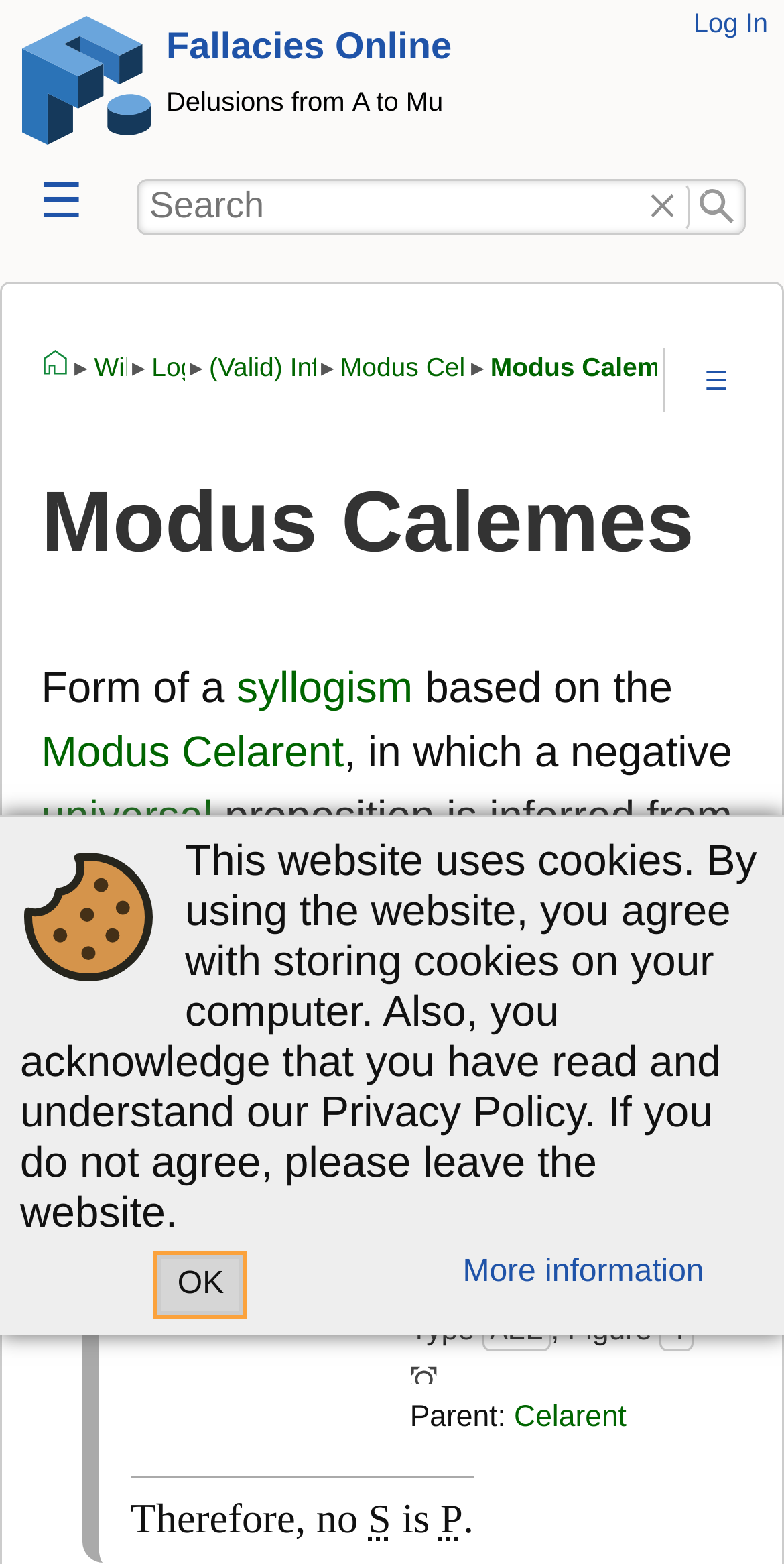Describe all the key features of the webpage in detail.

The webpage is about Modus Calemes, a form of syllogism based on Modus Celarent. At the top, there is a navigation menu with links to "Fallacies Online", "Log In", and a search bar. Below the navigation menu, there is a header with the title "Fallacies Online" and a logo.

On the left side, there is a sidebar with links to various topics, including "Homepage", "Wiki", "Logic", "(Valid) Inferences", "Modus Celarent", and "Modus Calemes". The sidebar also has a button with a hamburger icon.

The main content area is divided into two sections. The top section has a heading "Modus Calemes" and a paragraph of text that explains the concept. The text is divided into several lines, with links to related terms such as "syllogism", "Modus Celarent", and "universal proposition".

Below the paragraph, there is a figure with an image and a caption that describes the Modus Calemes. The caption includes text and links to related terms.

The bottom section of the main content area has a blockquote with a quote that explains the concept of Modus Calemes in more detail. The quote includes abbreviations for "major term", "middle term", and "minor term", which are explained in the text.

At the bottom of the page, there is a notice about cookies and privacy policy, with a button to accept and a link to more information.